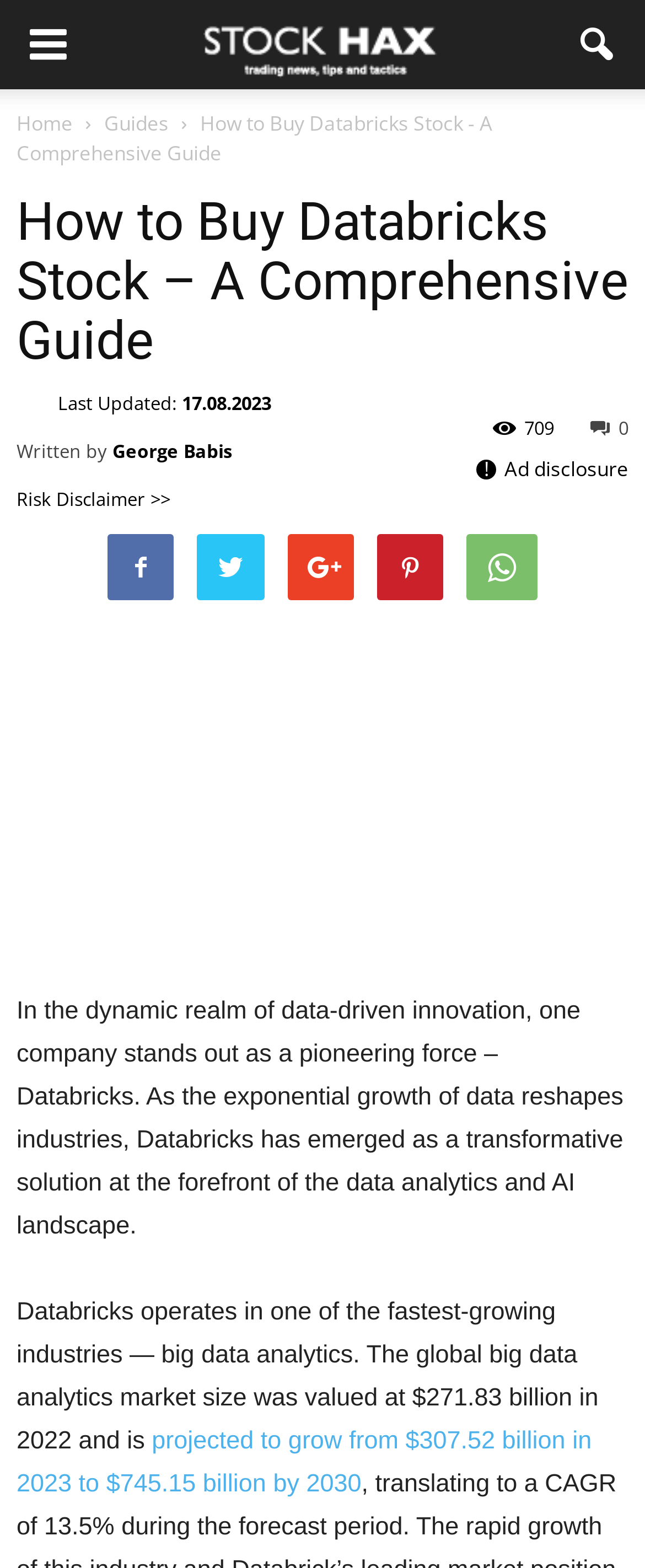Provide a short, one-word or phrase answer to the question below:
Who is the author of the article?

George Babis